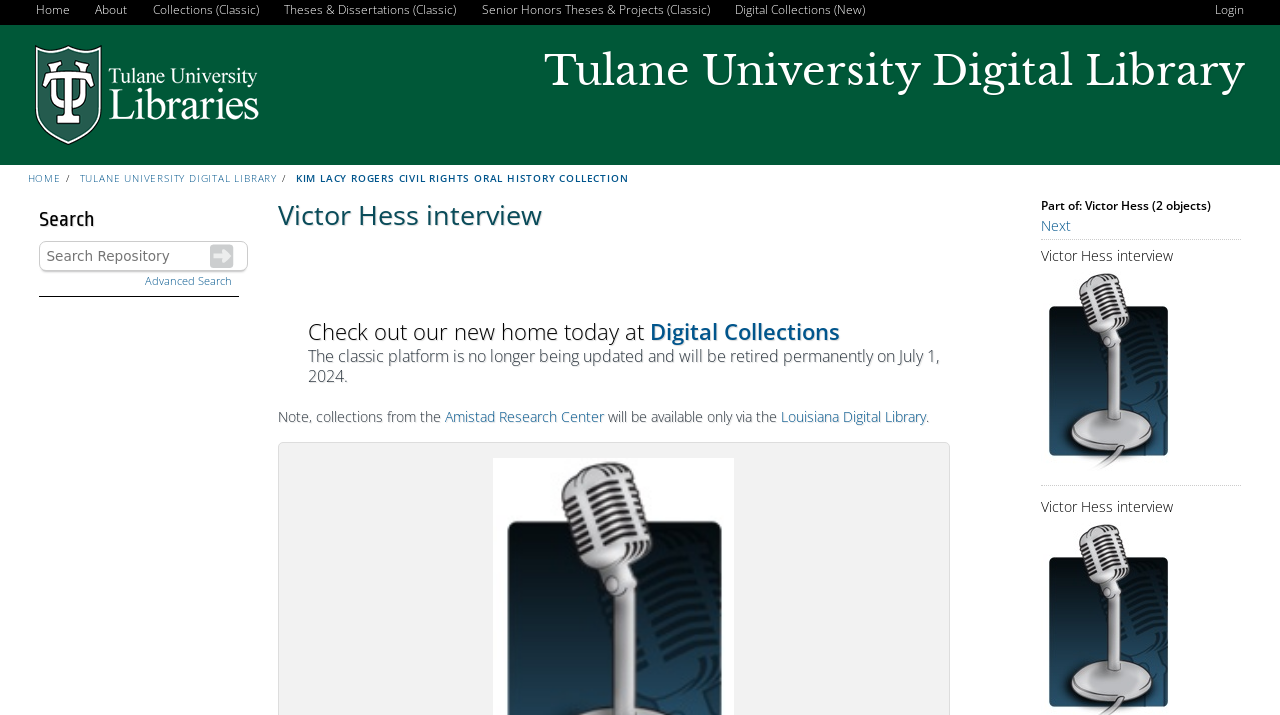Find and provide the bounding box coordinates for the UI element described with: "aria-label="Search"".

None